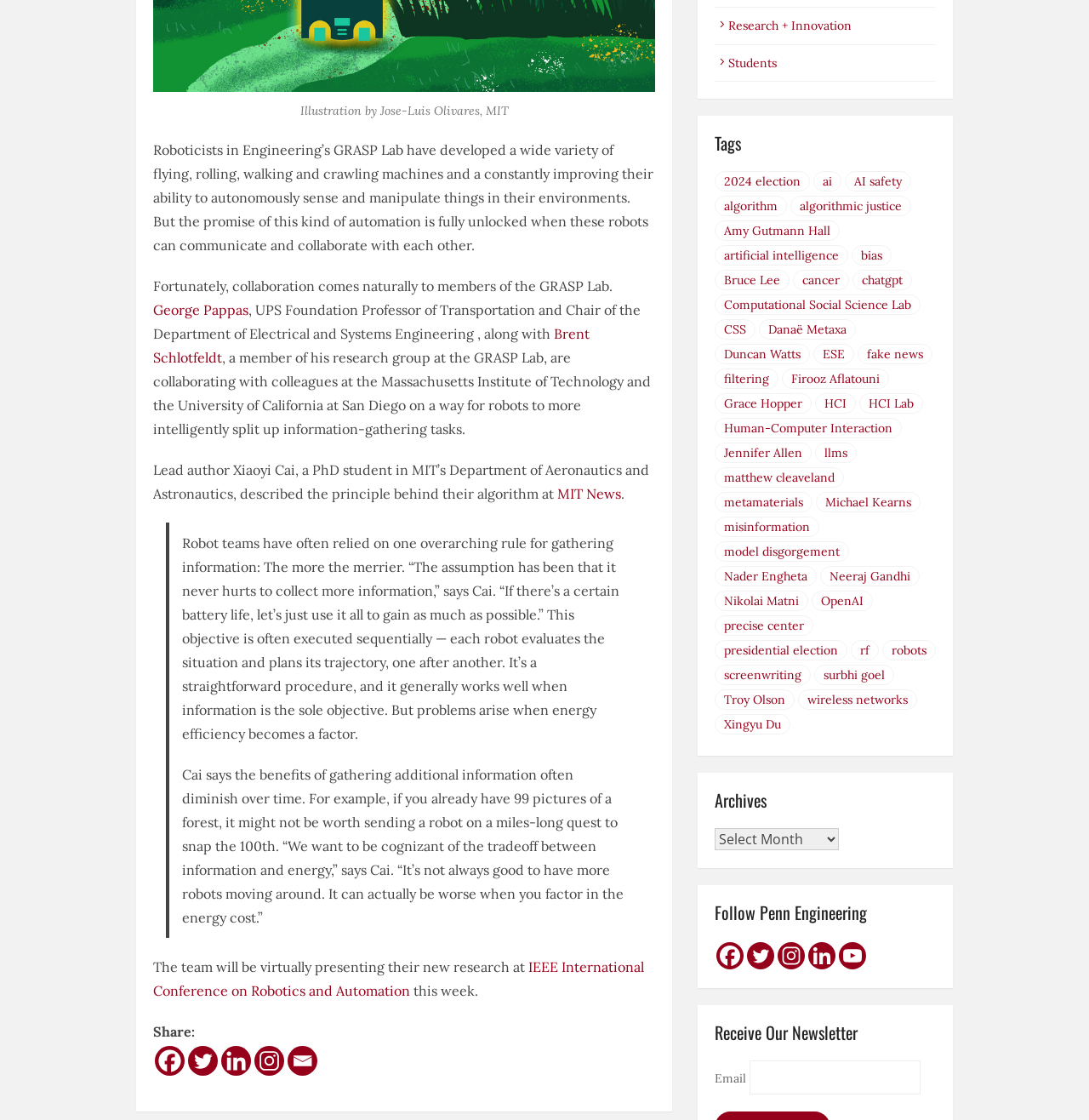Please find the bounding box for the UI element described by: "Computational Social Science Lab".

[0.656, 0.263, 0.845, 0.281]